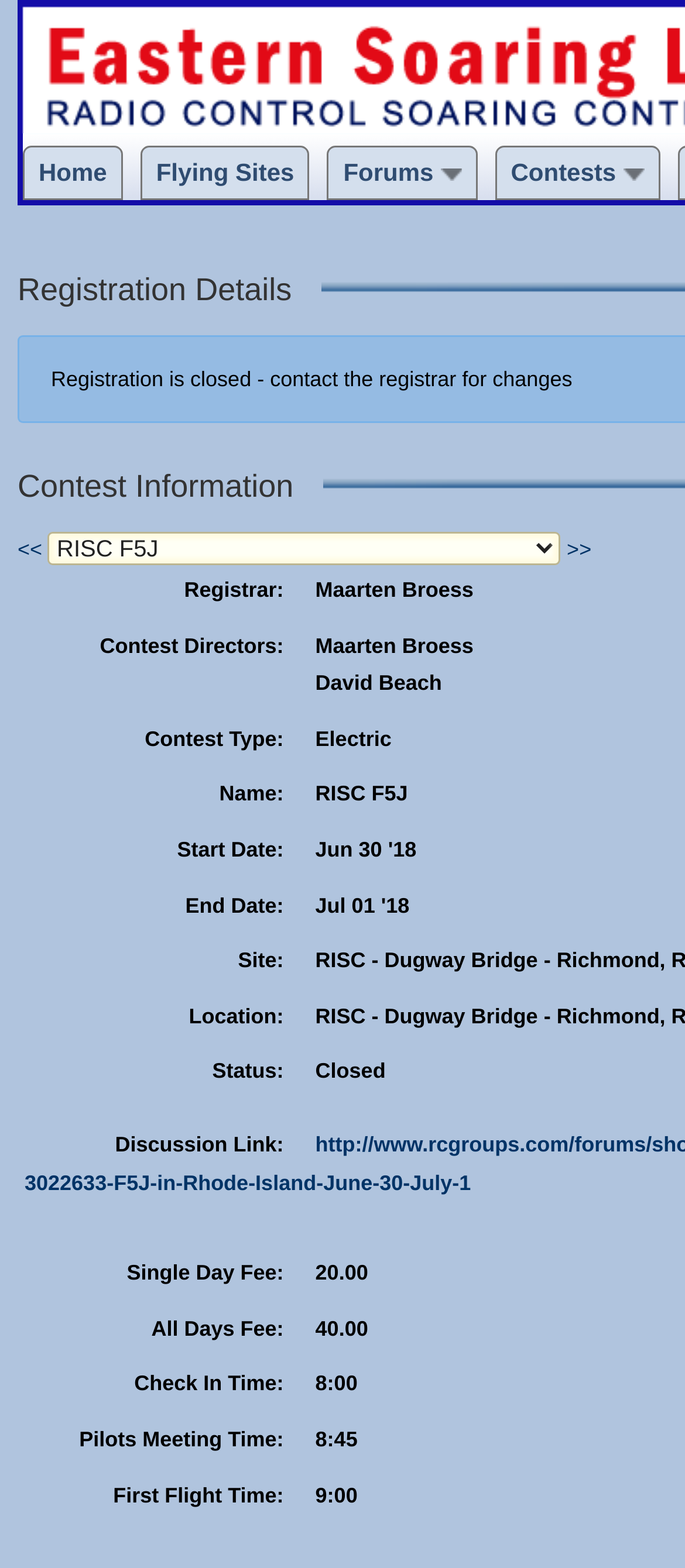Detail the webpage's structure and highlights in your description.

The webpage is about a contest on the Eastern Soaring League website. At the top, there are four links: "Home", "Flying Sites", "Forums", and "Contests", which are aligned horizontally and take up about half of the screen width.

Below the links, there is a notification stating "Registration is closed - contact the registrar for changes". Next to this notification, there are navigation links "<<" and ">>" with a combobox in between, which seems to be a pagination control.

The main content of the page is divided into sections, each with a label and a corresponding value. The first section is about the registrar, with the name "Maarten Broess" displayed. The next section lists the contest directors, with "David Beach" as one of them.

The following sections display various details about the contest, including the type ("Electric"), name ("RISC F5J"), start and end dates, site, location, and status ("Closed"). There are also sections for discussion link, single day fee, all days fee, check-in time, pilots meeting time, and first flight time, each with its corresponding value.

Overall, the webpage appears to be a detailed information page about a specific contest on the Eastern Soaring League website.